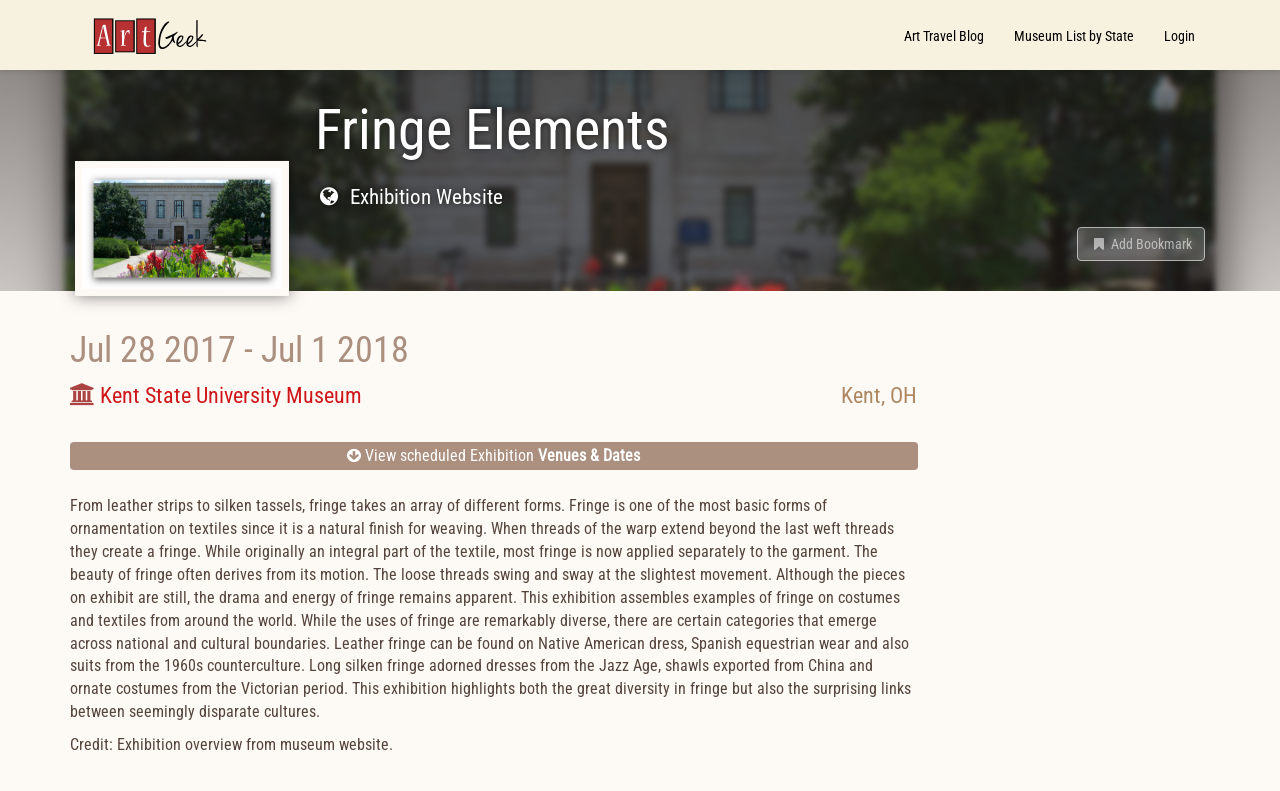What is the name of the exhibition?
Observe the image and answer the question with a one-word or short phrase response.

Fringe Elements